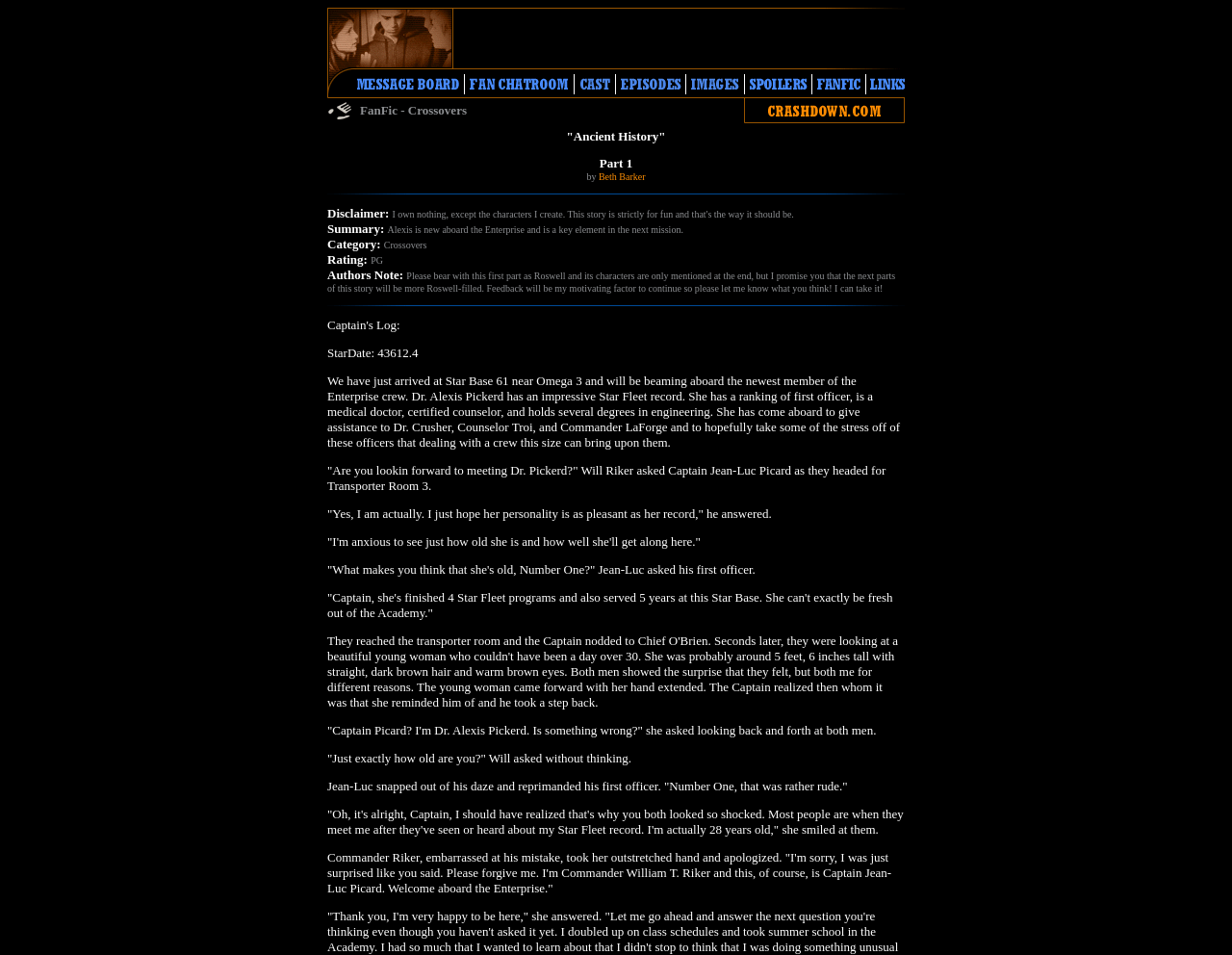What is the category of the story?
Provide a detailed and well-explained answer to the question.

I determined the answer by looking at the text in the LayoutTableCell with the content 'FanFic - Crossovers' and then finding the corresponding category mentioned in the story description.